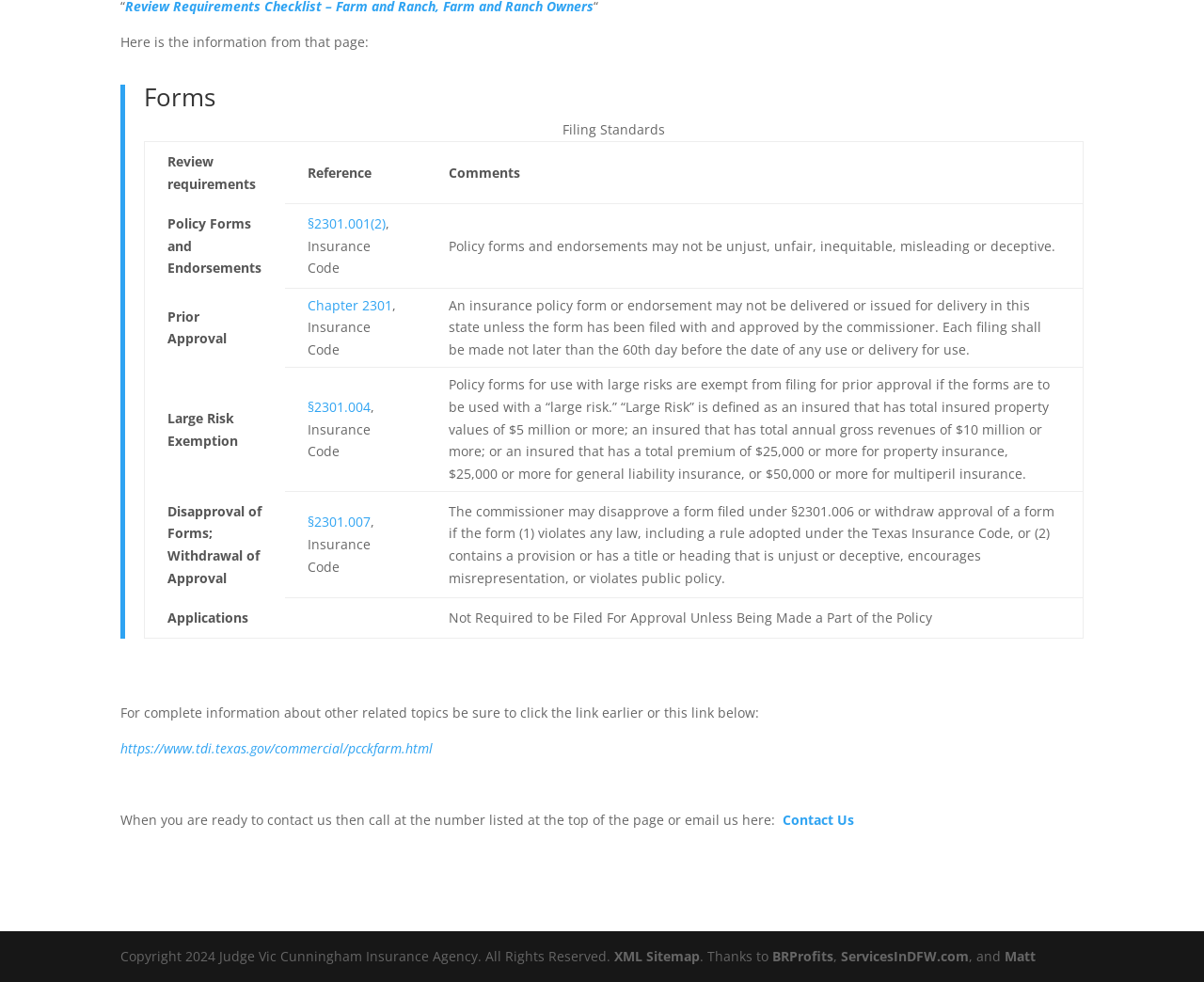Bounding box coordinates must be specified in the format (top-left x, top-left y, bottom-right x, bottom-right y). All values should be floating point numbers between 0 and 1. What are the bounding box coordinates of the UI element described as: §2301.004

[0.256, 0.405, 0.308, 0.423]